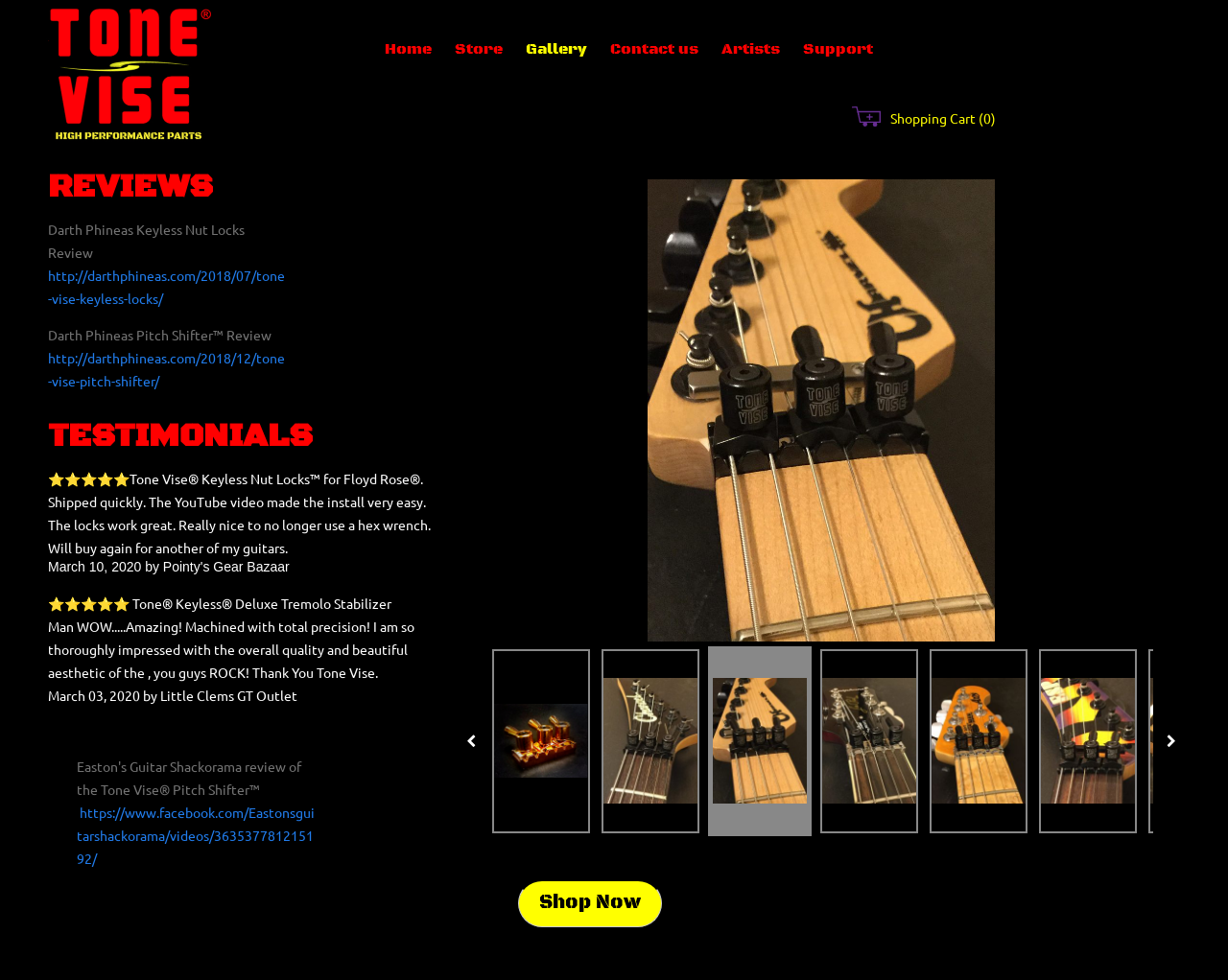Determine the bounding box coordinates of the clickable element to achieve the following action: 'View reviews'. Provide the coordinates as four float values between 0 and 1, formatted as [left, top, right, bottom].

[0.039, 0.173, 0.173, 0.208]